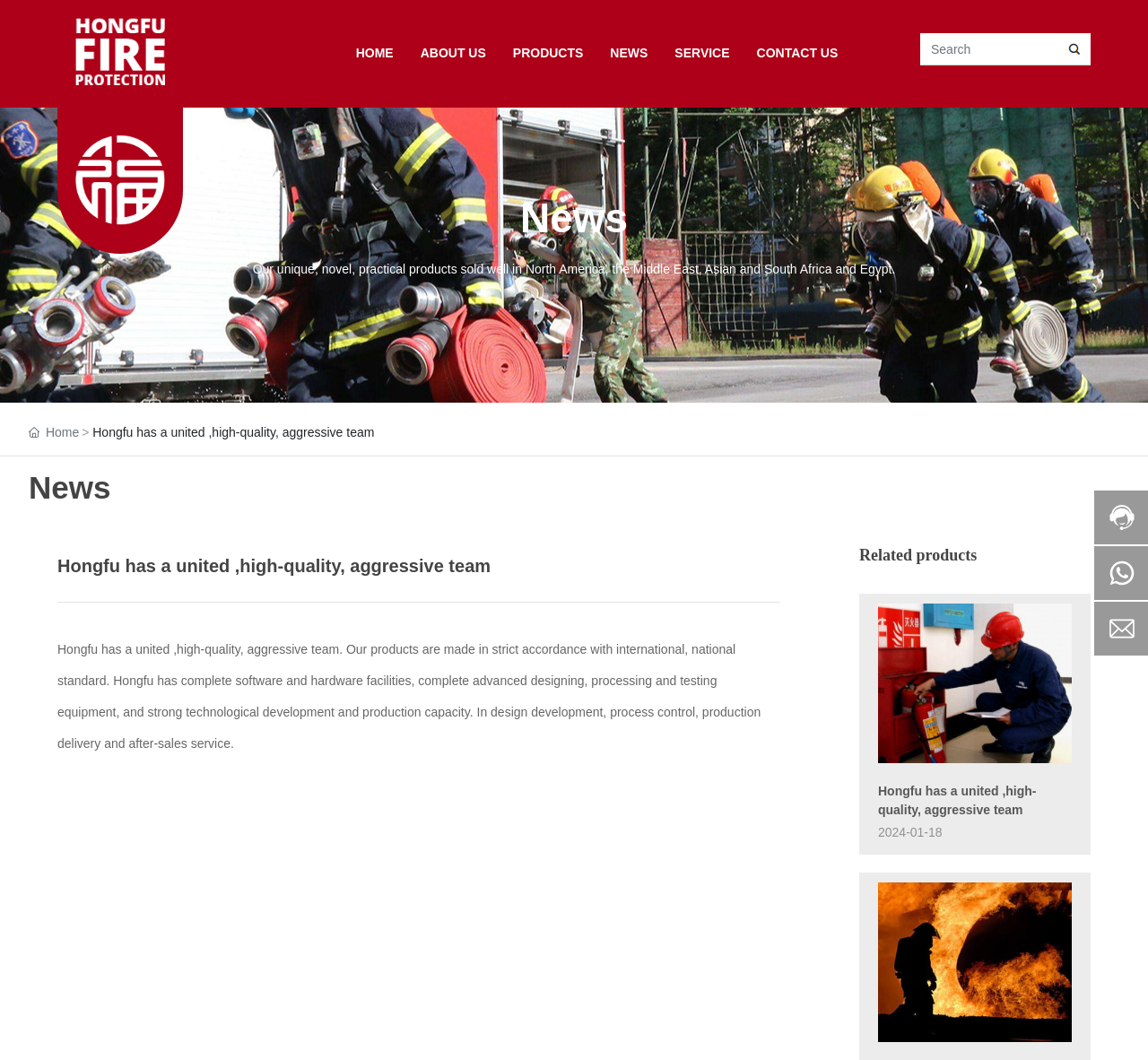What type of products does the company produce?
Make sure to answer the question with a detailed and comprehensive explanation.

The type of products is inferred from the meta description which states that the company 'produces water-system fire equipment'. This information is not explicitly mentioned on the webpage, but it can be inferred from the meta description.